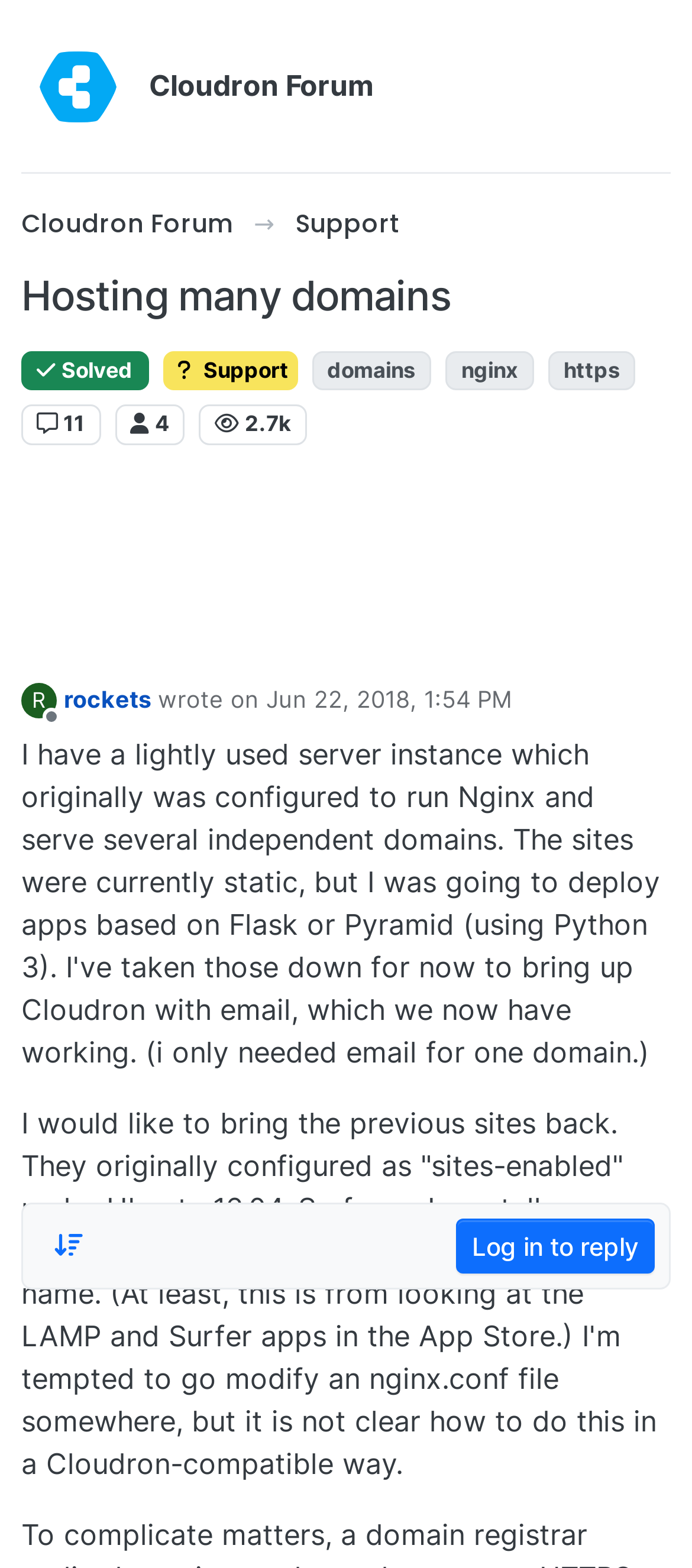Please locate the bounding box coordinates of the region I need to click to follow this instruction: "Log in to reply".

[0.659, 0.024, 0.946, 0.059]